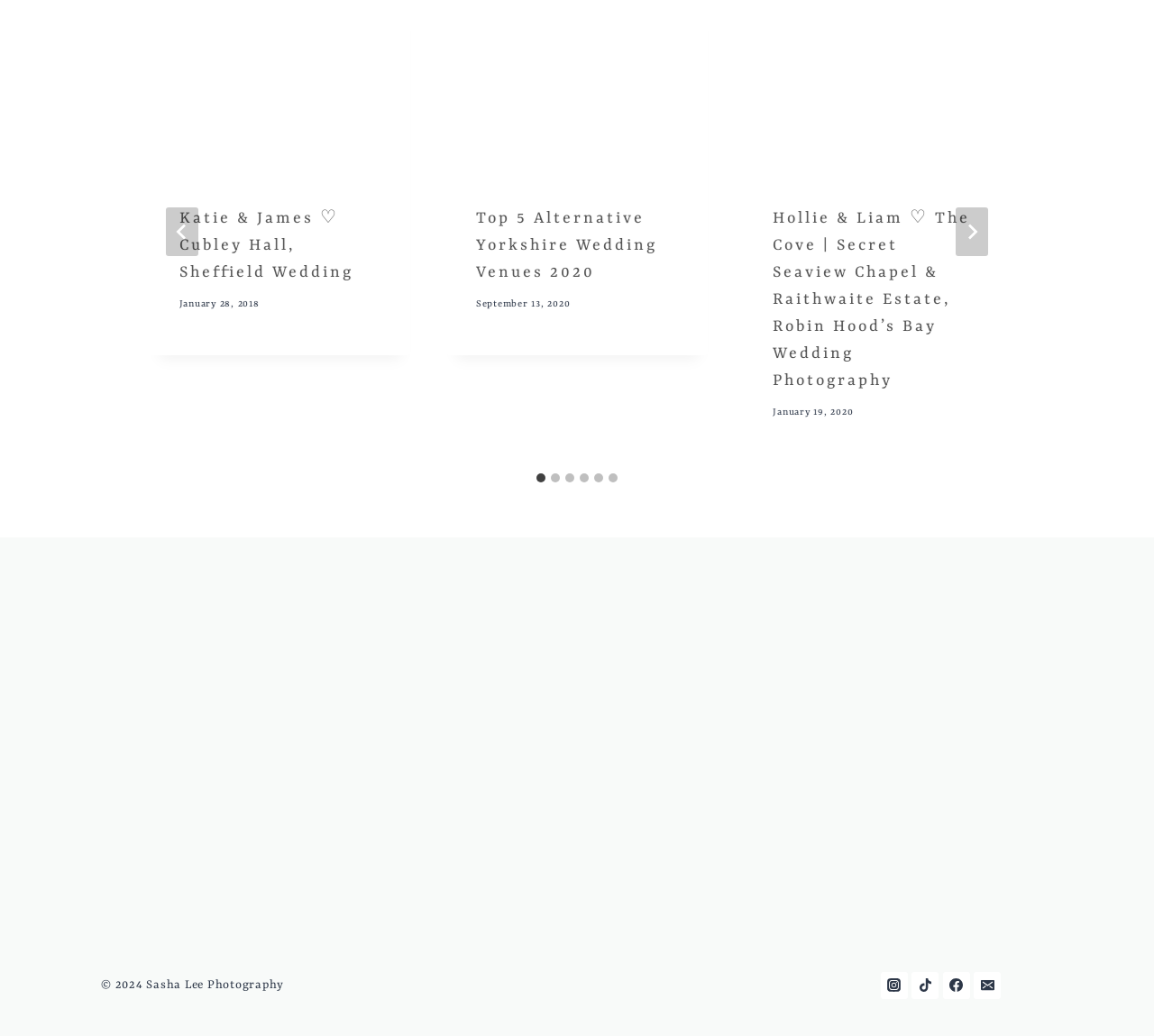Please identify the bounding box coordinates of the area that needs to be clicked to fulfill the following instruction: "View the third post."

[0.644, 0.001, 0.87, 0.169]